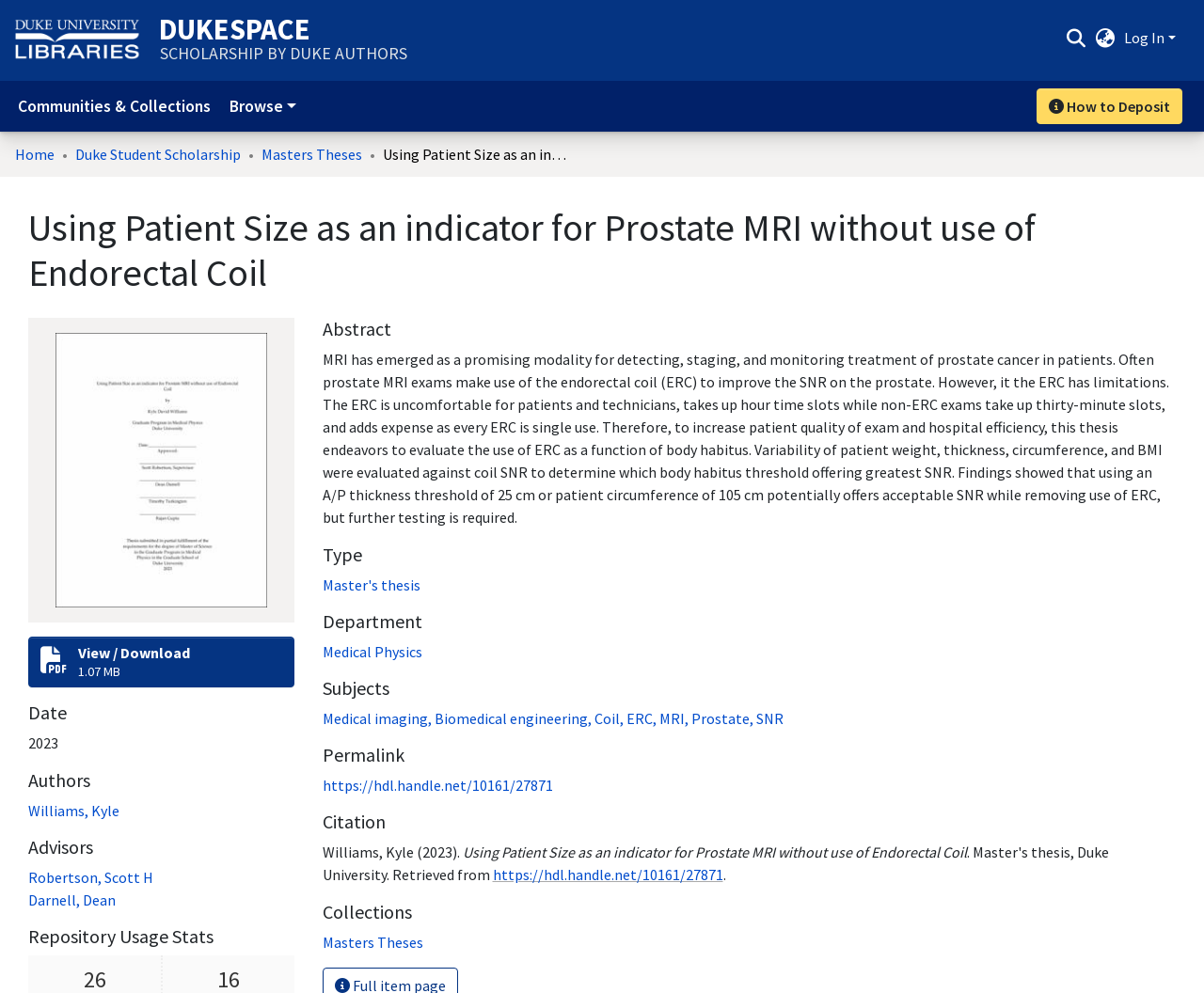Locate and extract the headline of this webpage.

Using Patient Size as an indicator for Prostate MRI without use of Endorectal Coil